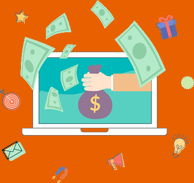Describe in detail everything you see in the image.

The image features a vibrant orange background with a laptop at the center. Emerging from the screen is a hand grasping a money bag, symbolizing monetary gain and financial opportunity. Around the laptop, various floating elements such as dollar bills, a gift box, a light bulb, and a target suggest themes of online business, success, and creativity. This illustration encapsulates the idea of transforming passions into profitable ventures, resonating with the overall message of a guide aimed at helping individuals turn their interests into a thriving online business.